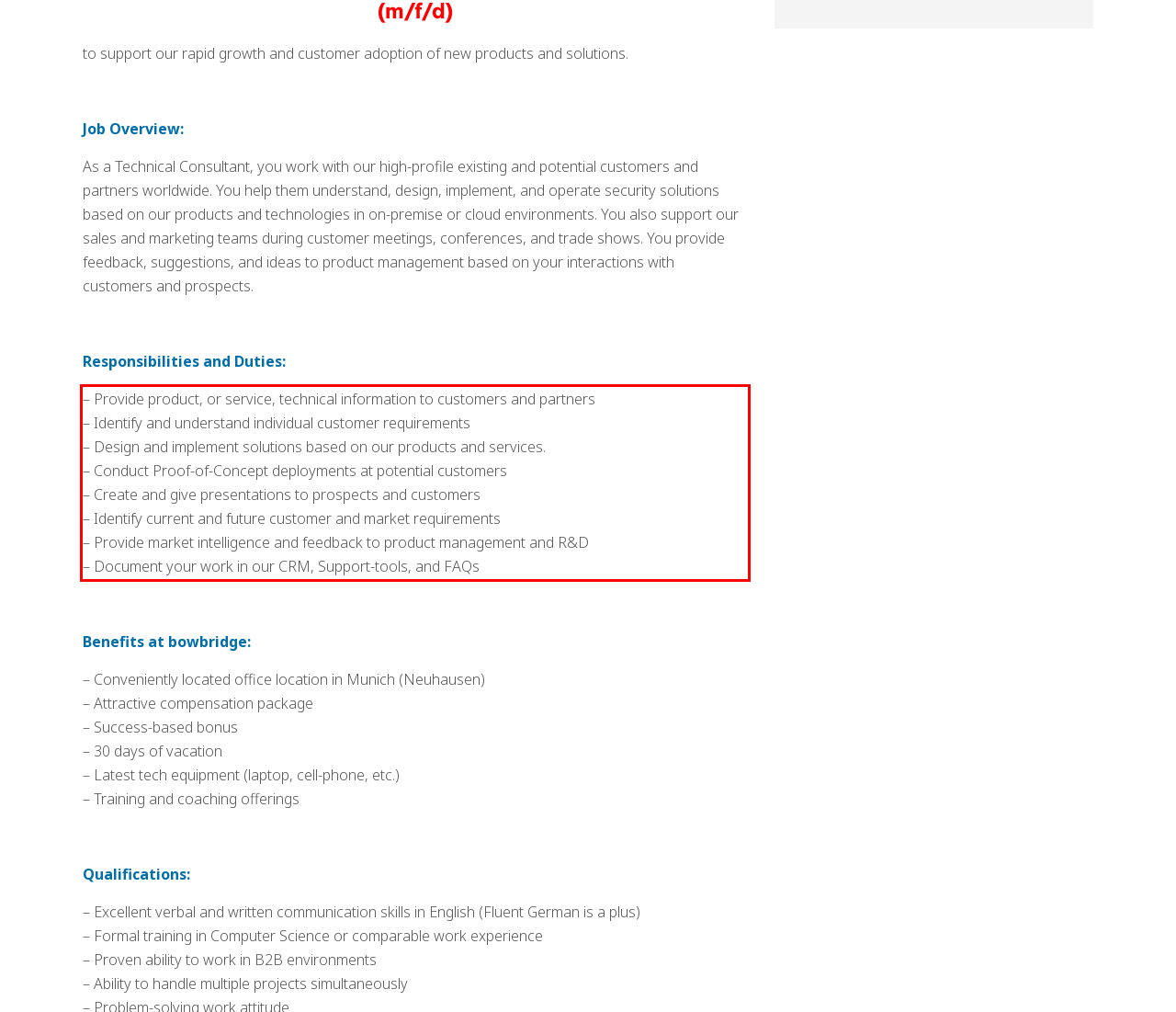You have a screenshot of a webpage where a UI element is enclosed in a red rectangle. Perform OCR to capture the text inside this red rectangle.

– Provide product, or service, technical information to customers and partners – Identify and understand individual customer requirements – Design and implement solutions based on our products and services. – Conduct Proof-of-Concept deployments at potential customers – Create and give presentations to prospects and customers – Identify current and future customer and market requirements – Provide market intelligence and feedback to product management and R&D – Document your work in our CRM, Support-tools, and FAQs